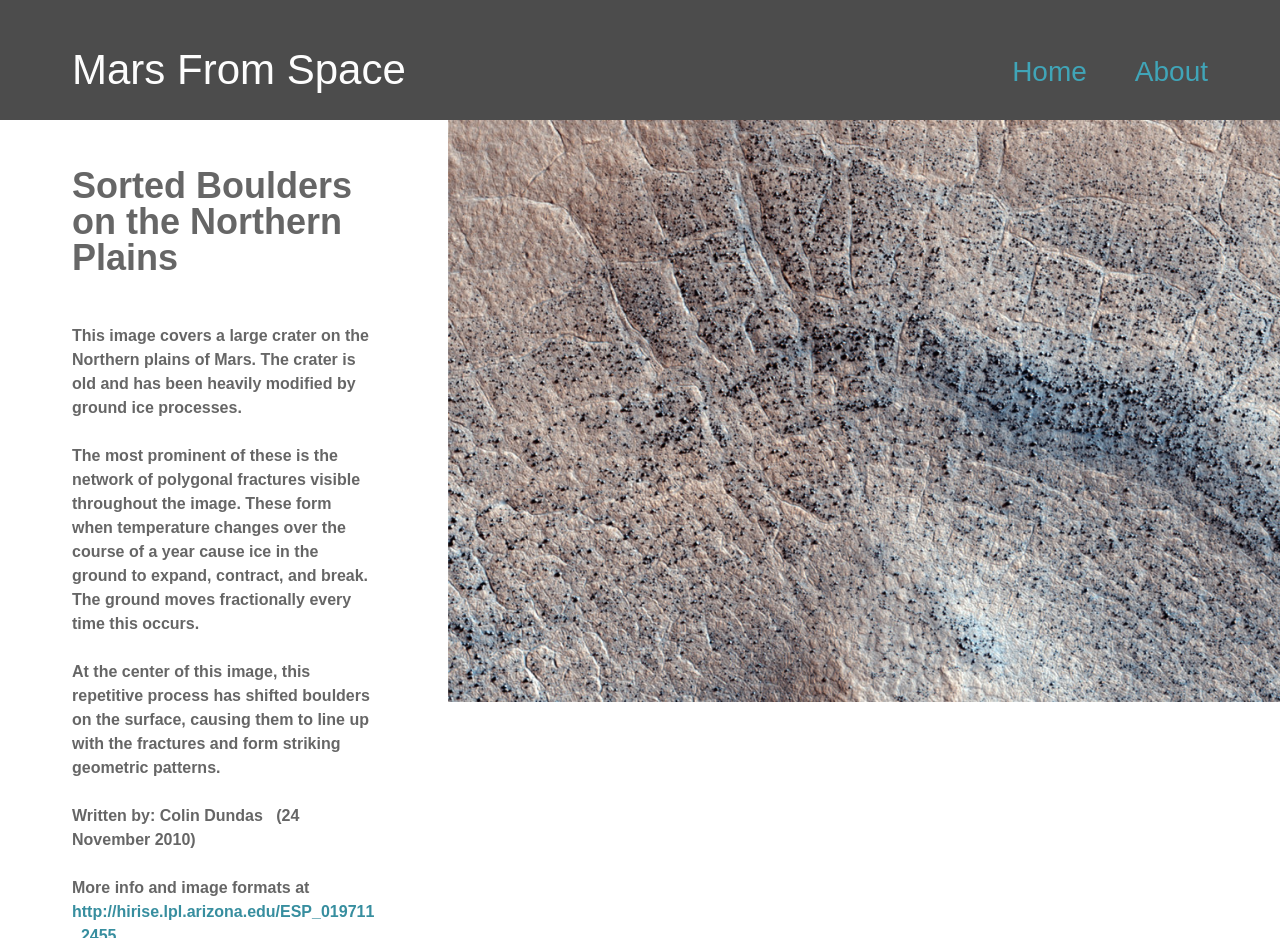What is the purpose of the image?
Based on the image, answer the question with a single word or brief phrase.

To show a crater on Mars